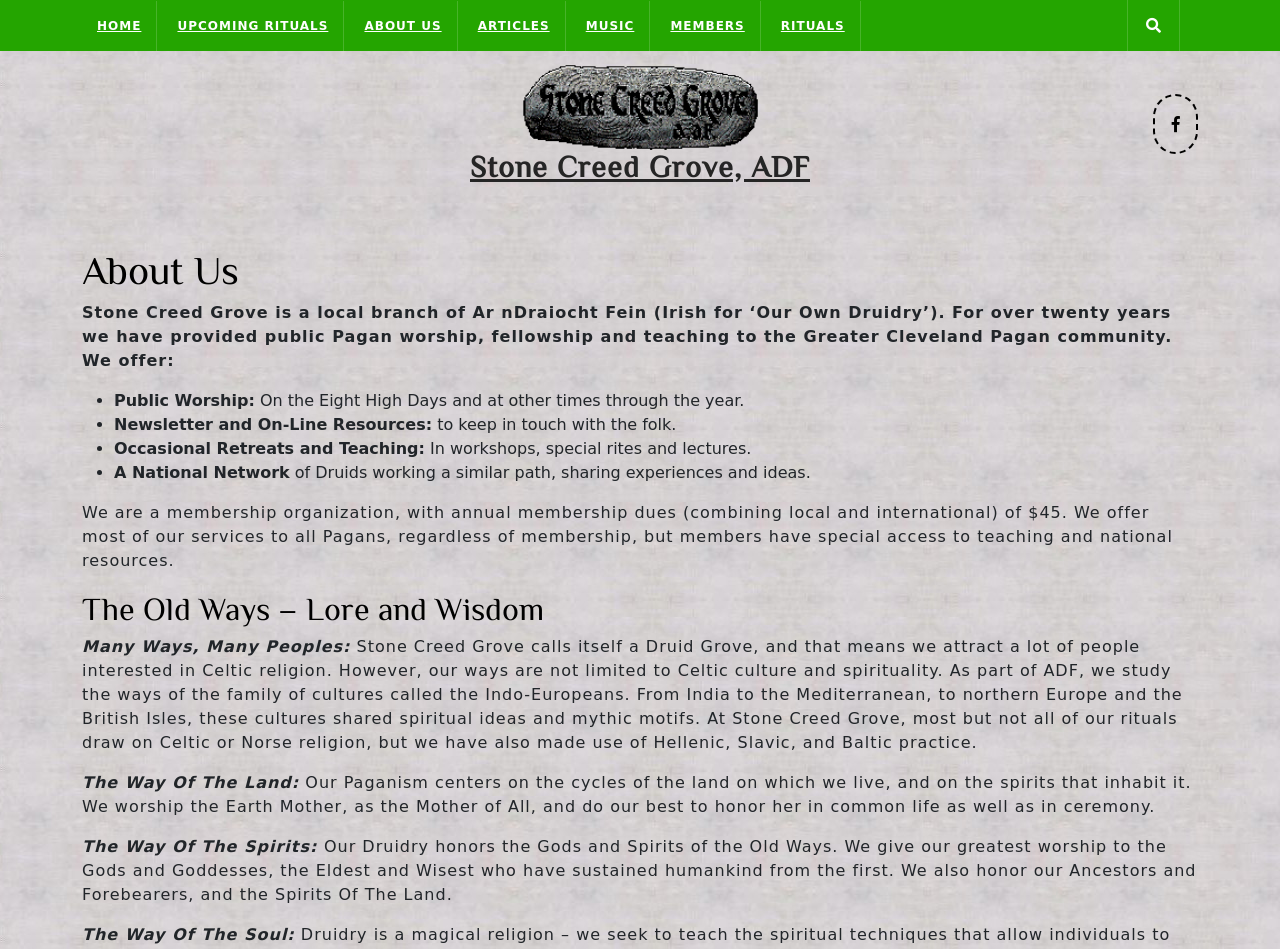Provide a short, one-word or phrase answer to the question below:
What is the purpose of Stone Creed Grove?

Public Pagan worship and teaching